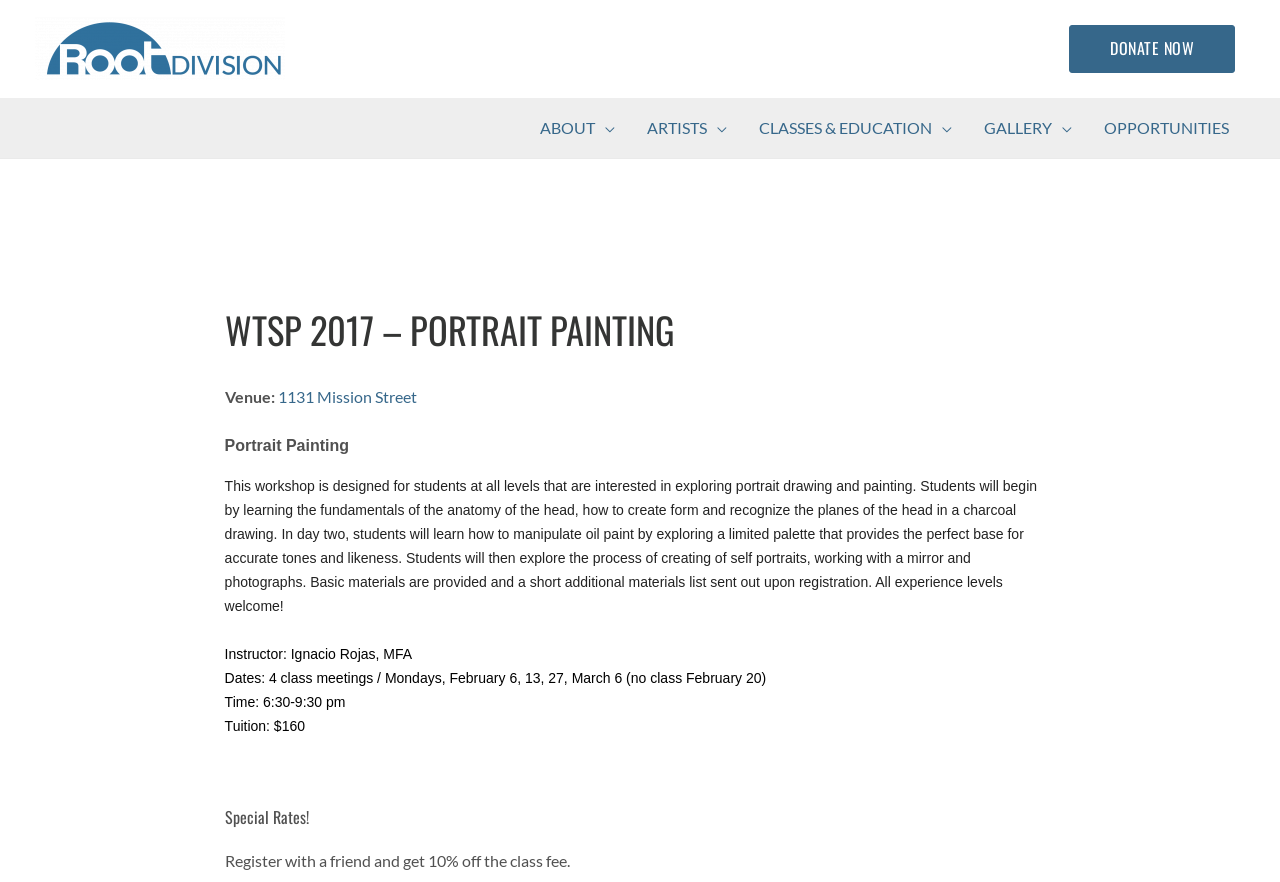Identify the bounding box coordinates for the element you need to click to achieve the following task: "View the 1131 Mission Street link". Provide the bounding box coordinates as four float numbers between 0 and 1, in the form [left, top, right, bottom].

[0.217, 0.439, 0.325, 0.46]